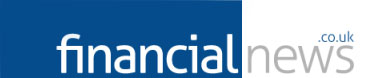With reference to the image, please provide a detailed answer to the following question: What type of updates does the Financial News platform focus on delivering?

According to the caption, the Financial News platform focuses on delivering timely financial updates and insights, covering important financial events, including business acquisitions, market trends, and economic developments.